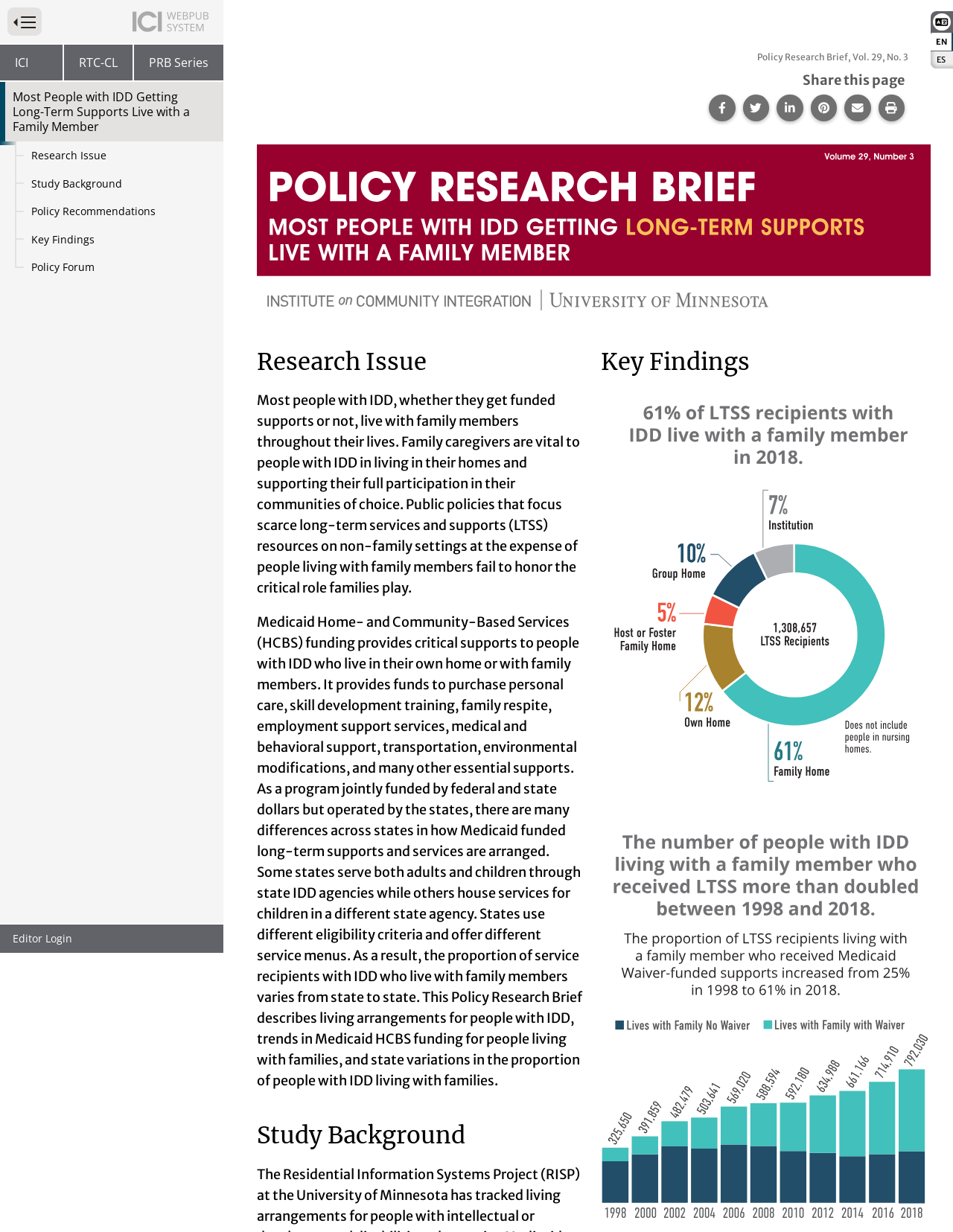Please identify the bounding box coordinates of the clickable area that will fulfill the following instruction: "Read the policy recommendations". The coordinates should be in the format of four float numbers between 0 and 1, i.e., [left, top, right, bottom].

[0.02, 0.16, 0.234, 0.183]